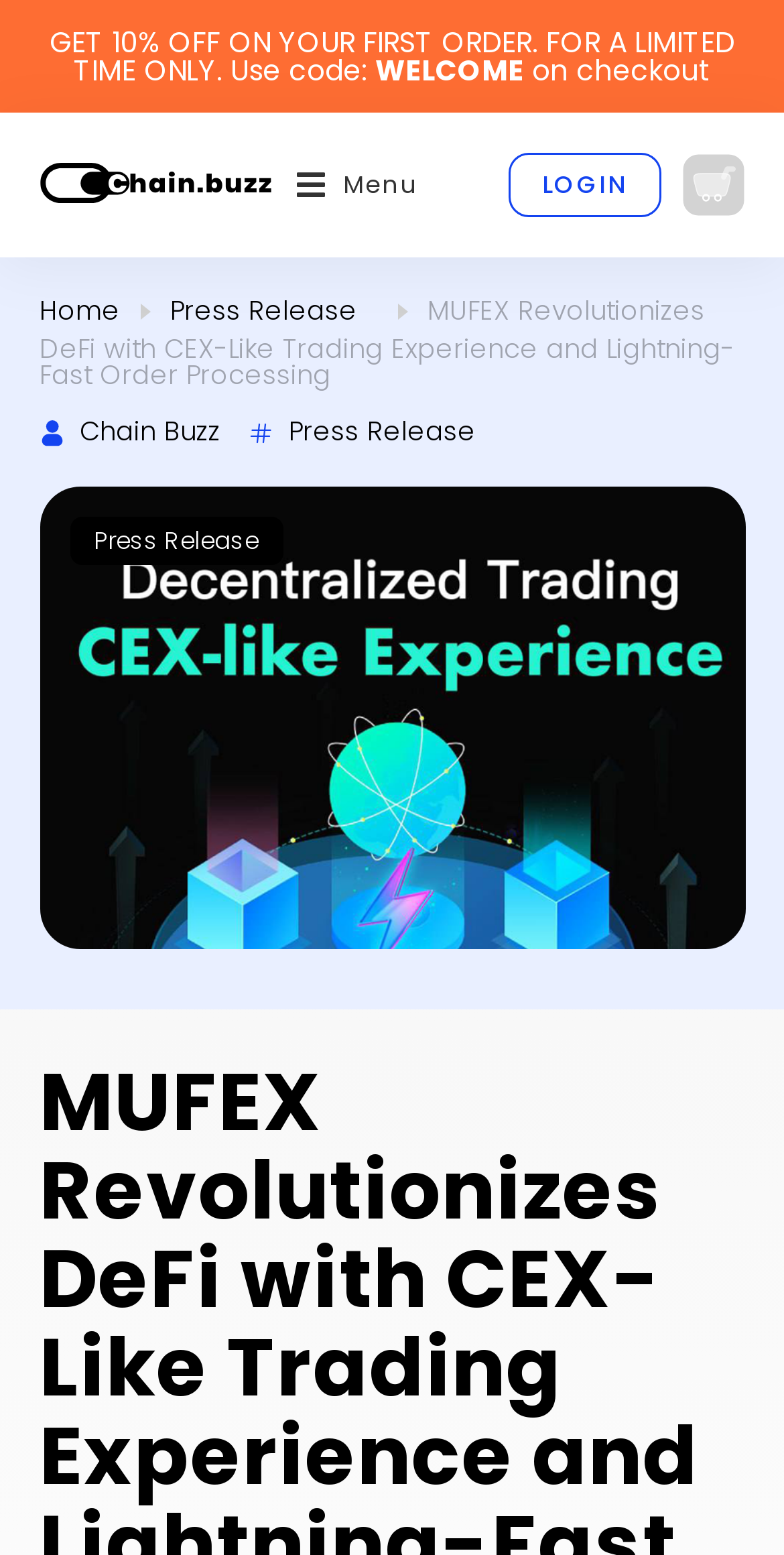Please determine the main heading text of this webpage.

MUFEX Revolutionizes DeFi with CEX-Like Trading Experience and Lightning-Fast Order Processing